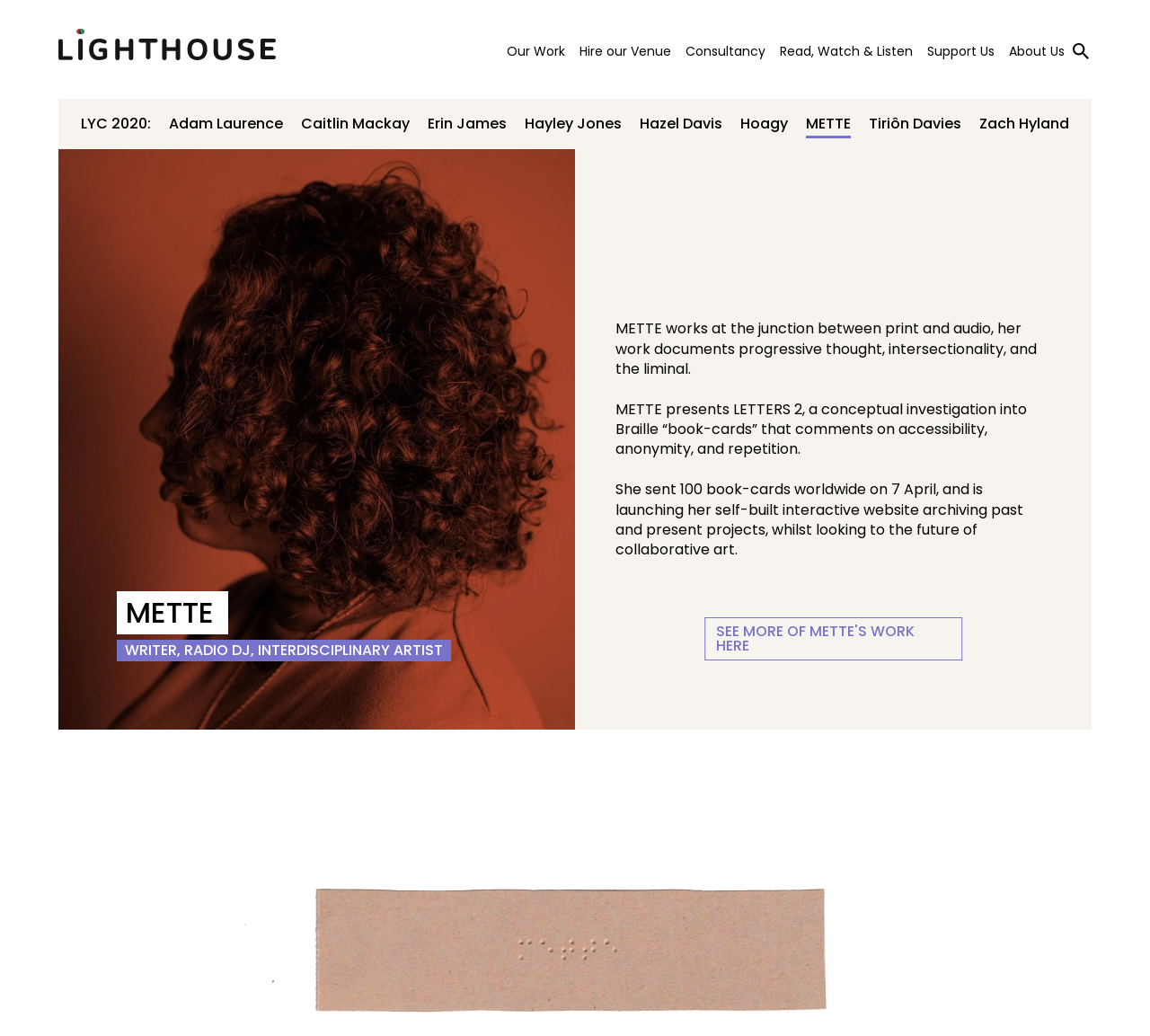Provide your answer in a single word or phrase: 
How many book-cards did METTE send worldwide?

100